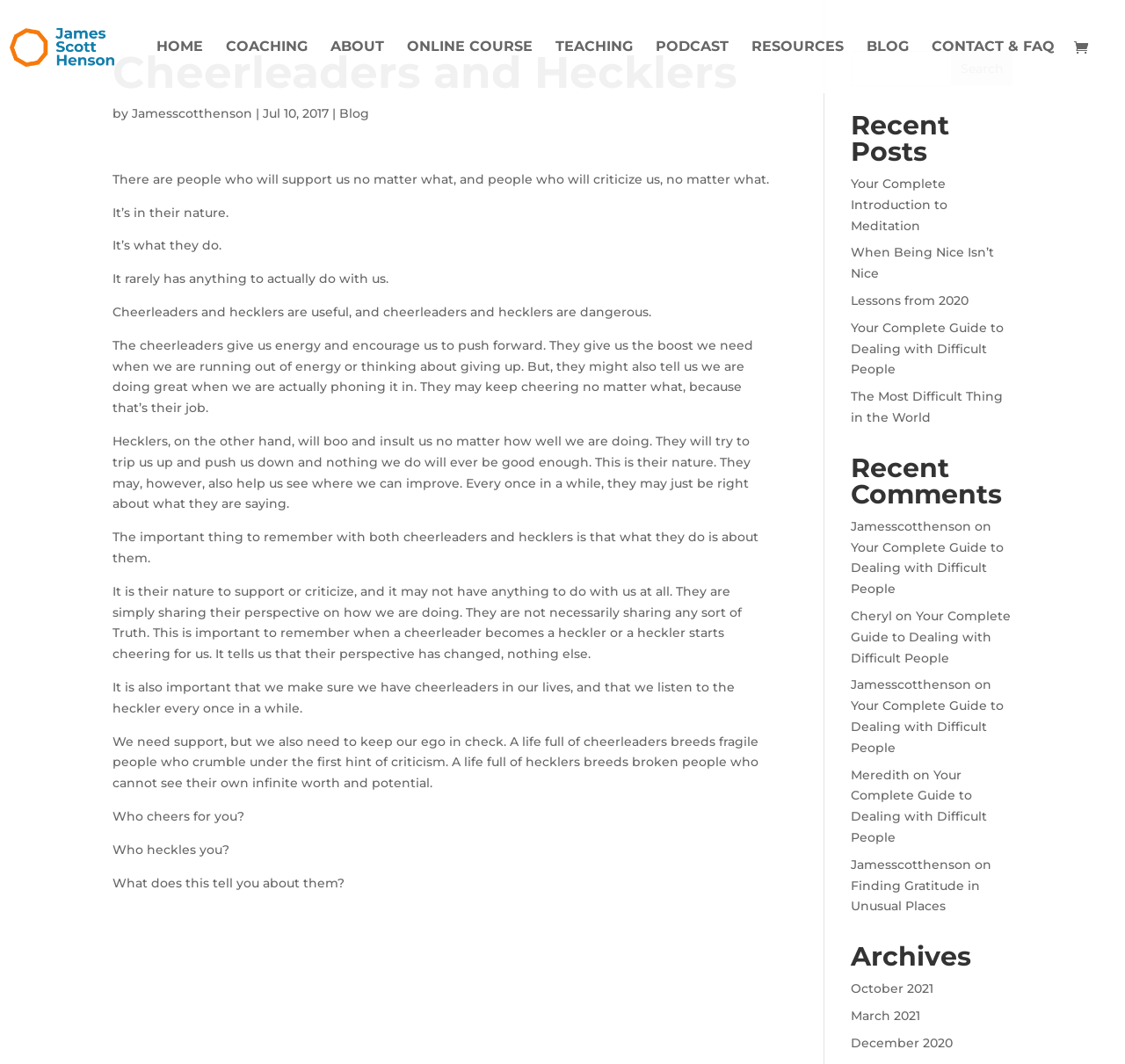Please find the bounding box coordinates of the clickable region needed to complete the following instruction: "View the 'Archives'". The bounding box coordinates must consist of four float numbers between 0 and 1, i.e., [left, top, right, bottom].

[0.756, 0.887, 0.9, 0.92]